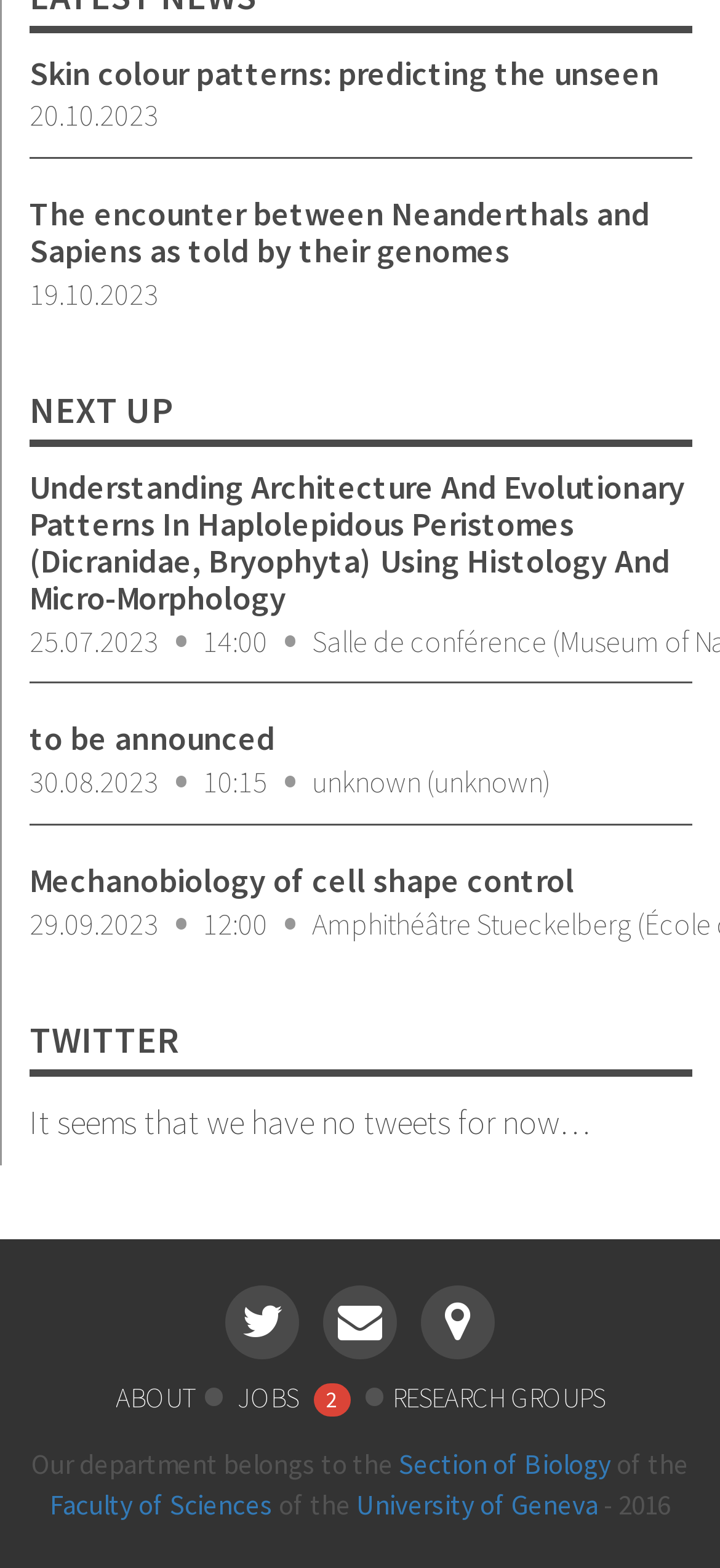Predict the bounding box coordinates of the area that should be clicked to accomplish the following instruction: "Check the RESEARCH GROUPS page". The bounding box coordinates should consist of four float numbers between 0 and 1, i.e., [left, top, right, bottom].

[0.545, 0.879, 0.84, 0.902]